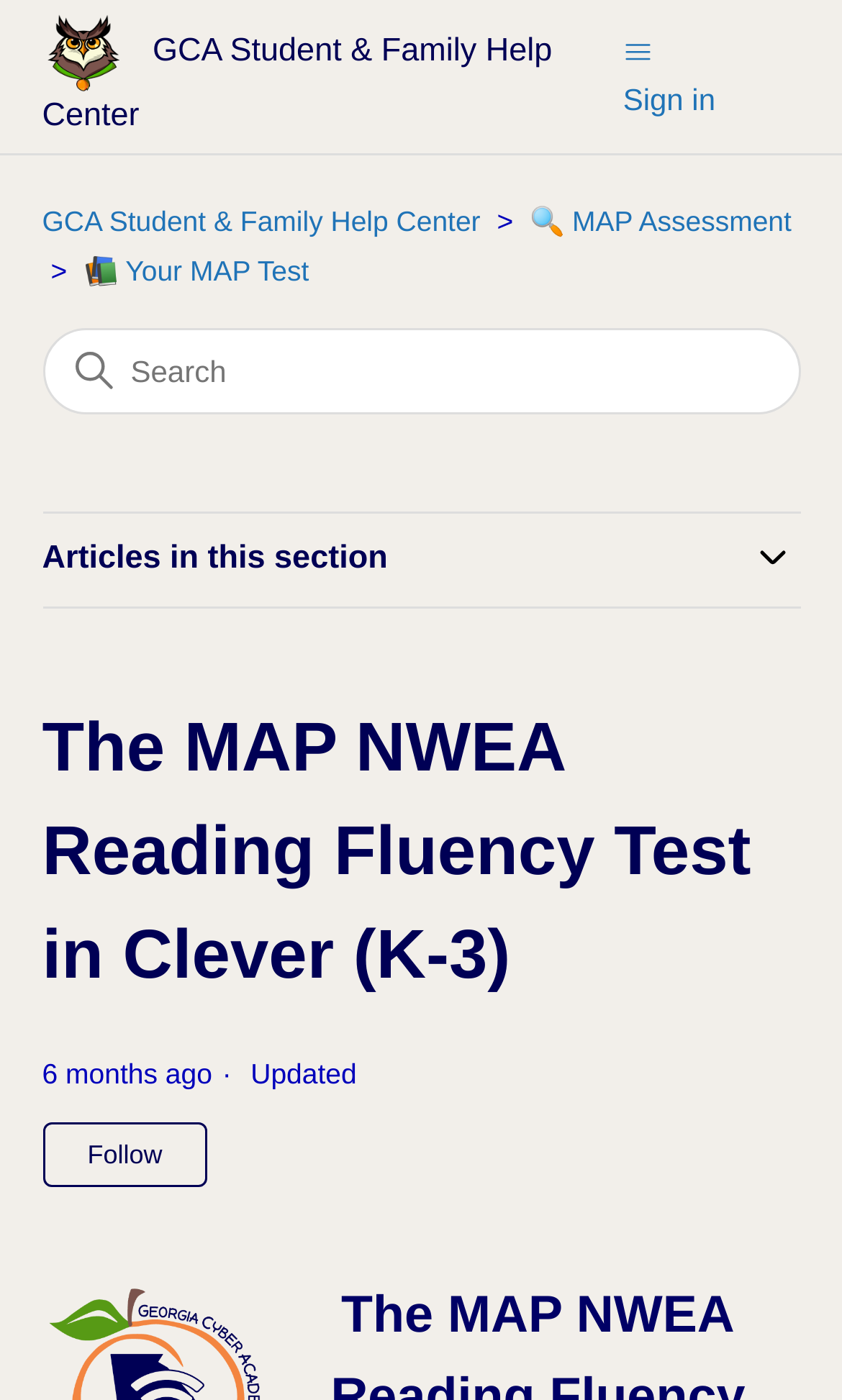Identify the headline of the webpage and generate its text content.

The MAP NWEA Reading Fluency Test in Clever (K-3)